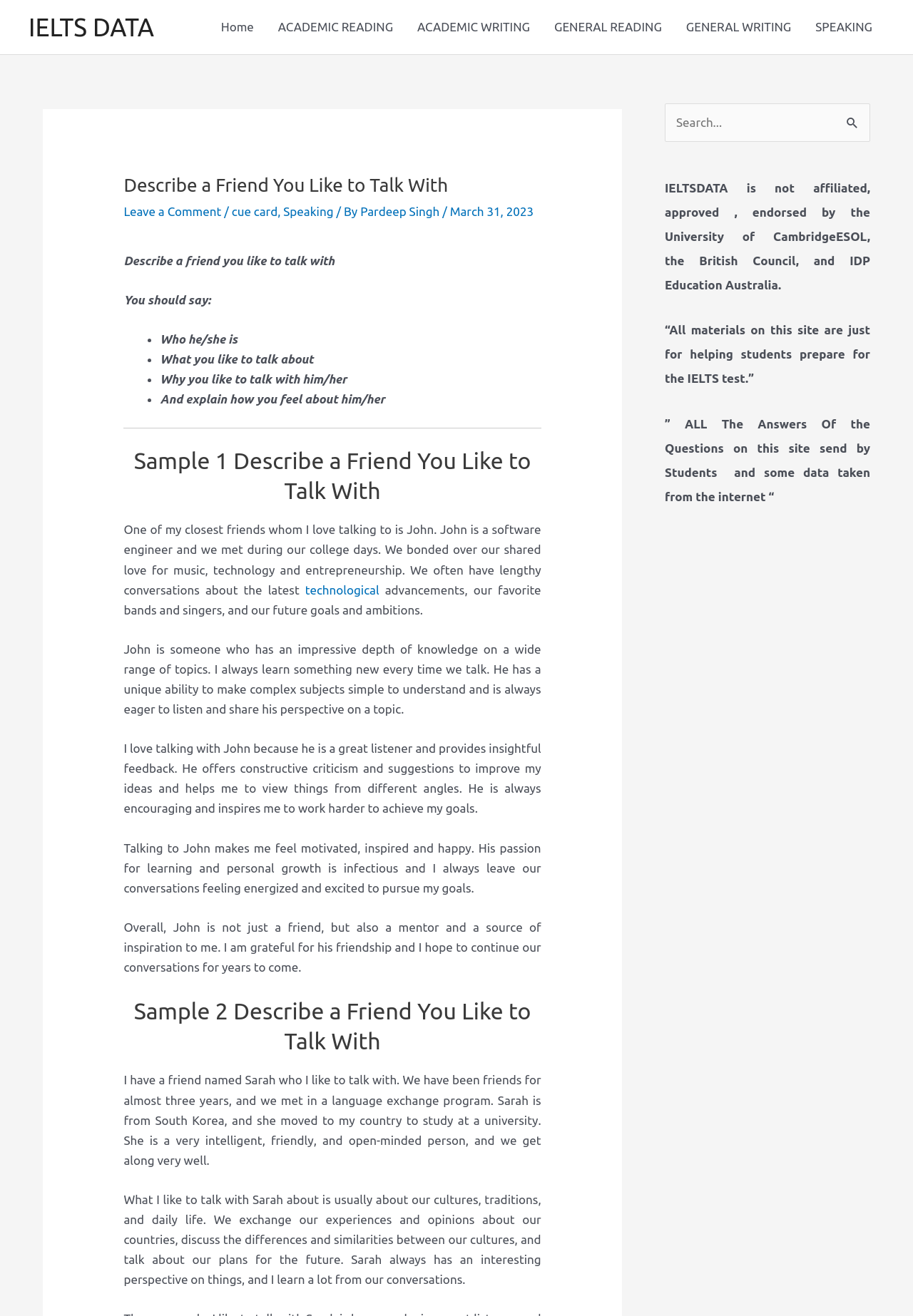Could you indicate the bounding box coordinates of the region to click in order to complete this instruction: "Click on the 'Search' button".

[0.918, 0.079, 0.953, 0.102]